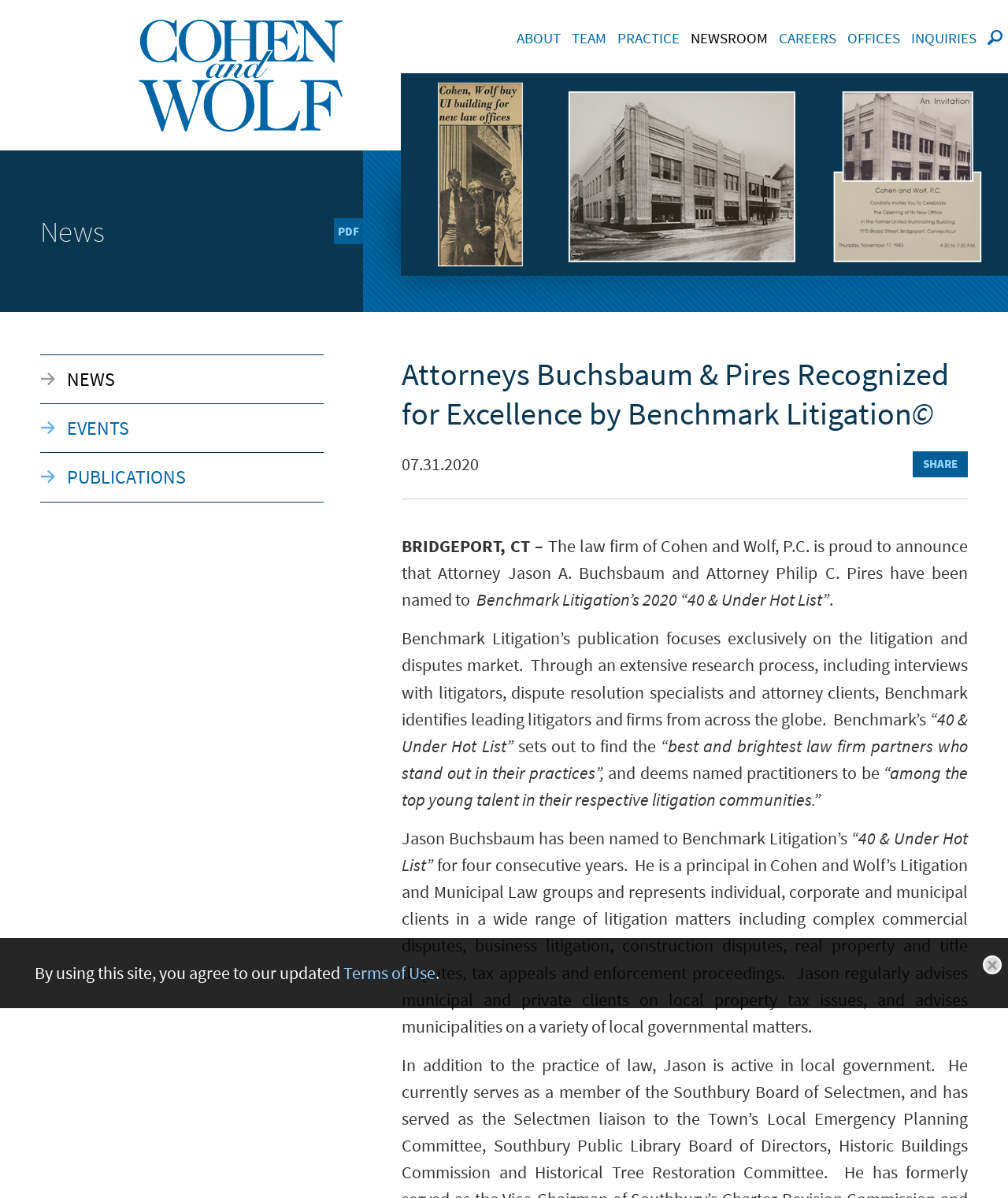Respond with a single word or phrase to the following question:
What is the name of the publication that focuses exclusively on the litigation and disputes market?

Benchmark Litigation